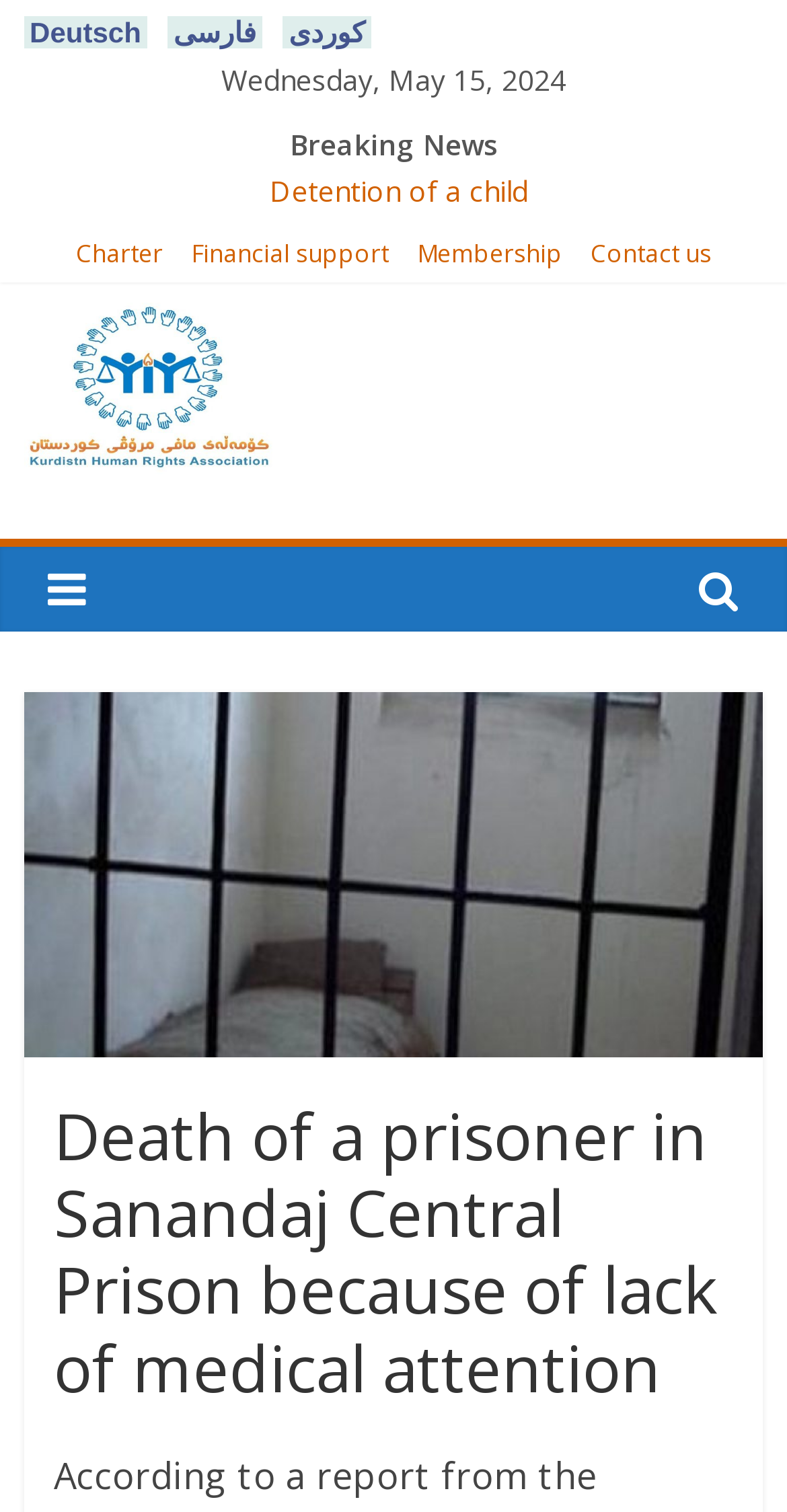Please determine the bounding box of the UI element that matches this description: فارسی. The coordinates should be given as (top-left x, top-left y, bottom-right x, bottom-right y), with all values between 0 and 1.

[0.213, 0.011, 0.333, 0.032]